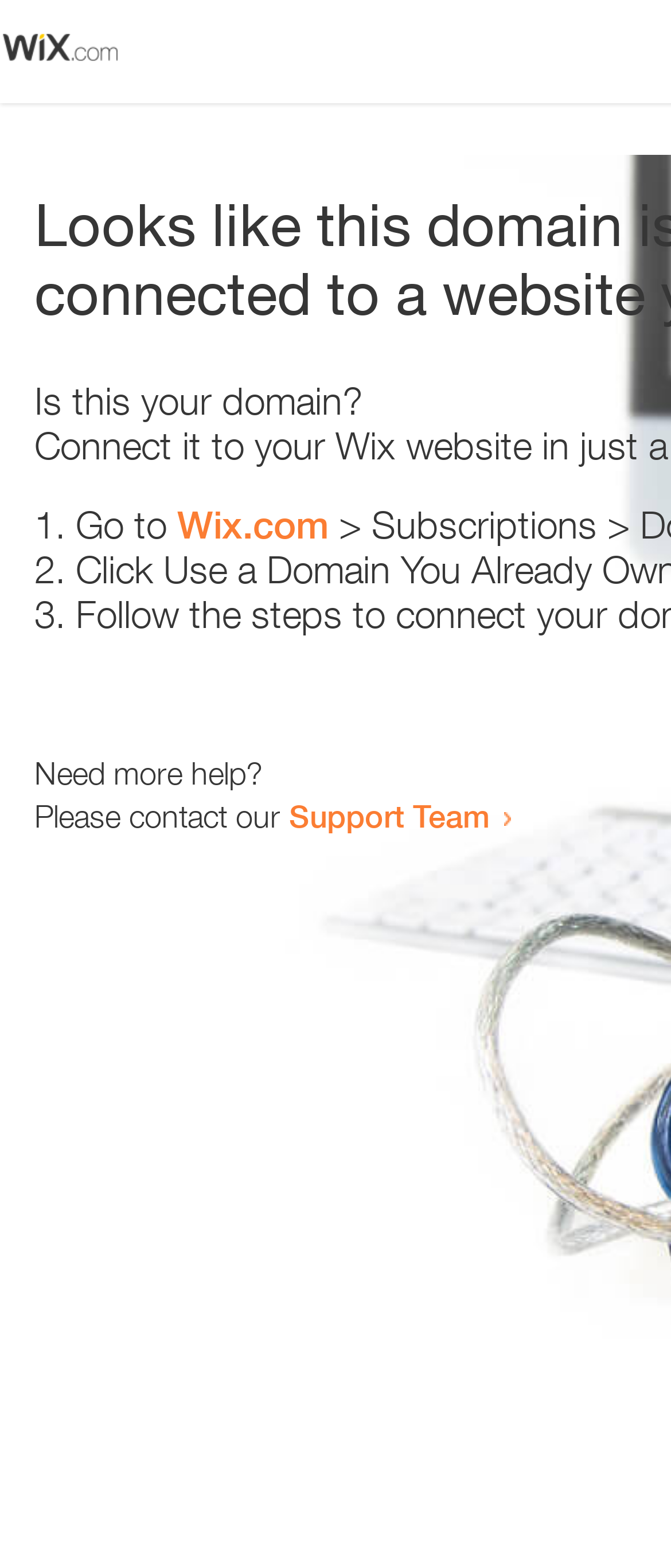With reference to the image, please provide a detailed answer to the following question: How many steps are provided to resolve the issue?

The webpage provides a list of steps to resolve the issue, marked as '1.', '2.', and '3.'.